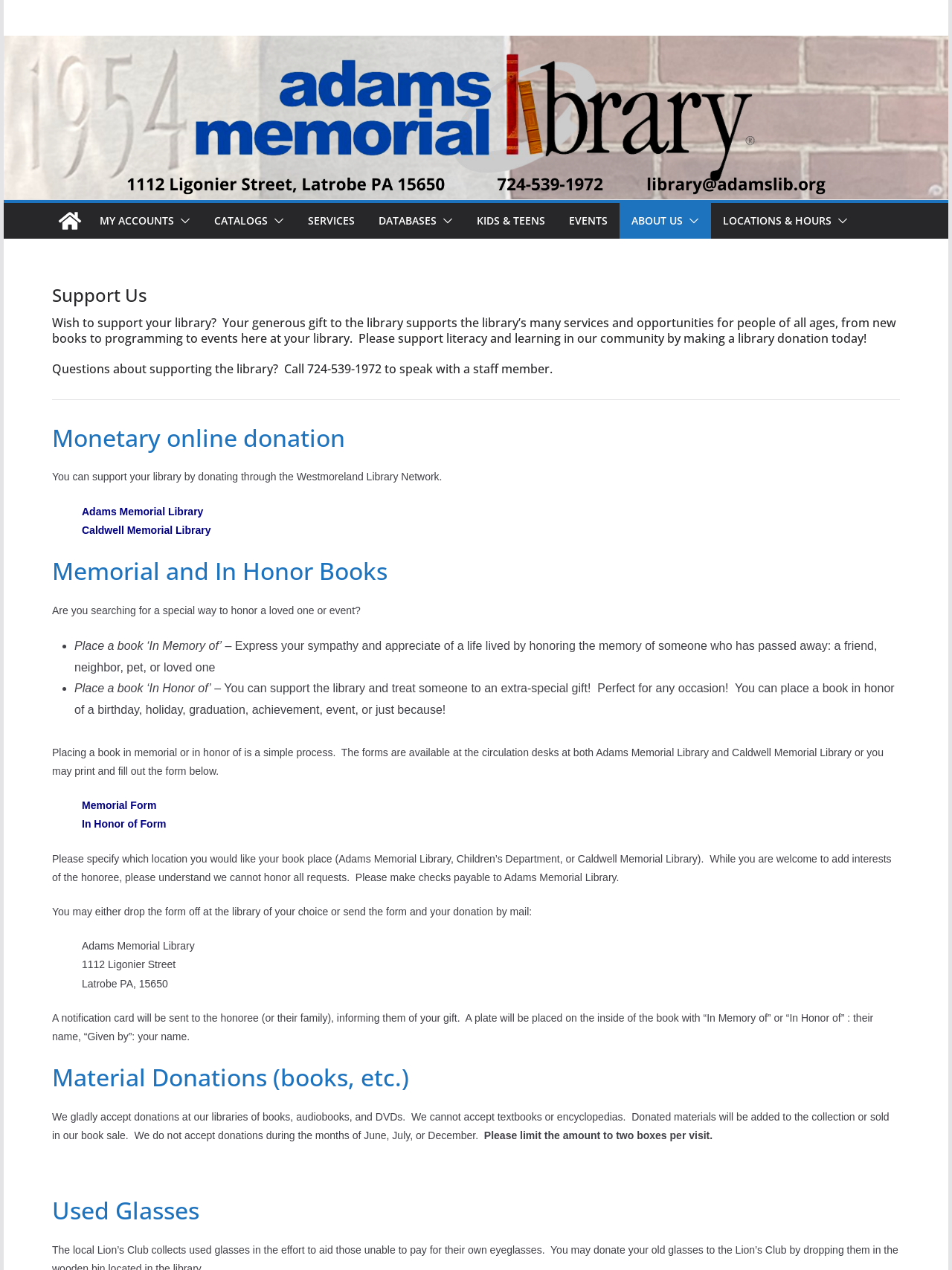Identify the bounding box coordinates of the area that should be clicked in order to complete the given instruction: "Click the 'CATALOGS' button". The bounding box coordinates should be four float numbers between 0 and 1, i.e., [left, top, right, bottom].

[0.225, 0.168, 0.281, 0.179]